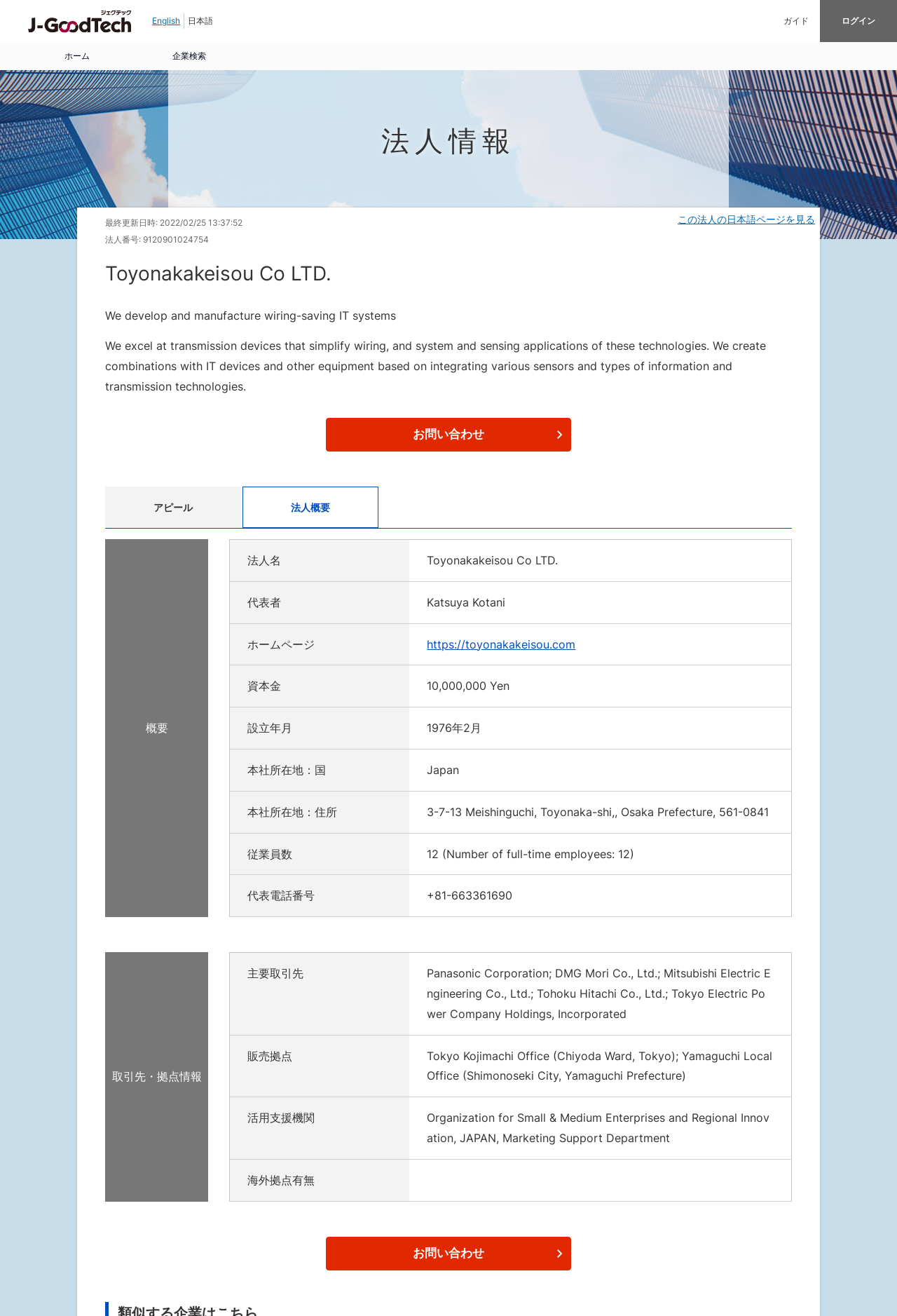Based on the element description: "お問い合わせ", identify the bounding box coordinates for this UI element. The coordinates must be four float numbers between 0 and 1, listed as [left, top, right, bottom].

[0.363, 0.94, 0.637, 0.965]